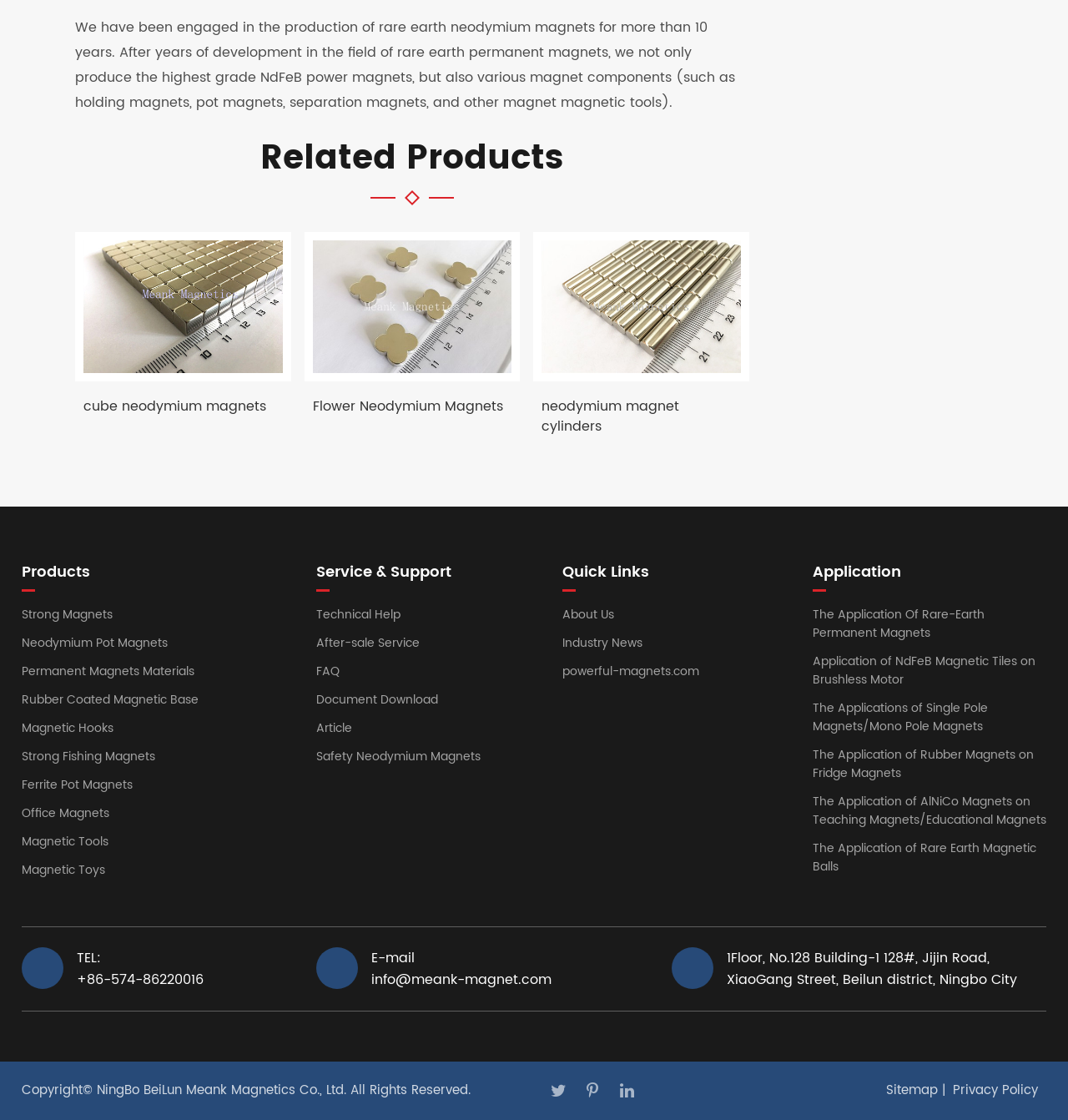What is the company's address?
Based on the content of the image, thoroughly explain and answer the question.

The company's address is listed at the bottom of the webpage, which is 1Floor, No.128 Building-1 128#, Jijin Road, XiaoGang Street, Beilun district, Ningbo City.